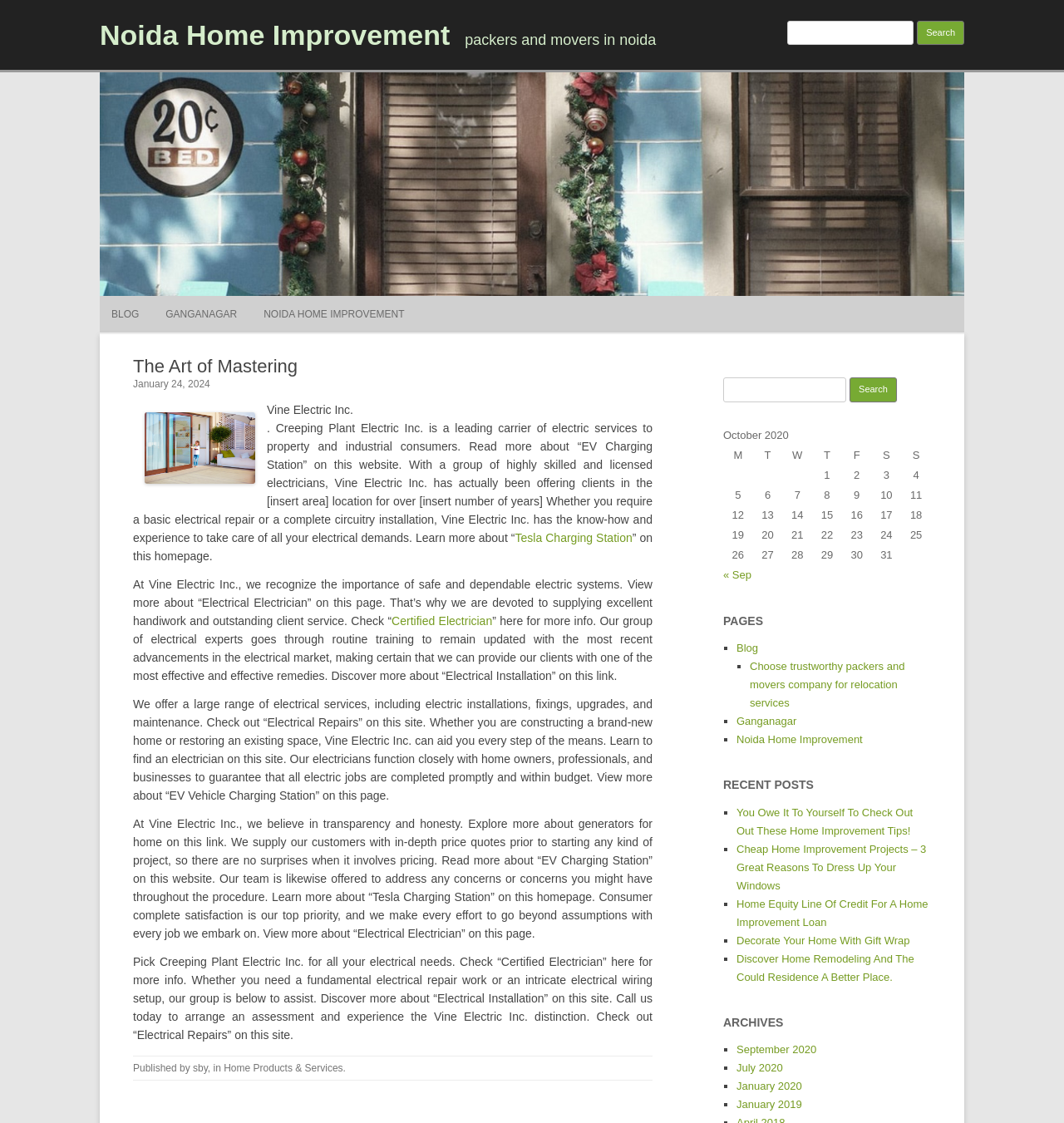What is the name of the company providing electric services?
Ensure your answer is thorough and detailed.

The answer can be found in the article section of the webpage, where it is mentioned that 'Vine Electric Inc. is a leading carrier of electric services to property and industrial consumers.'